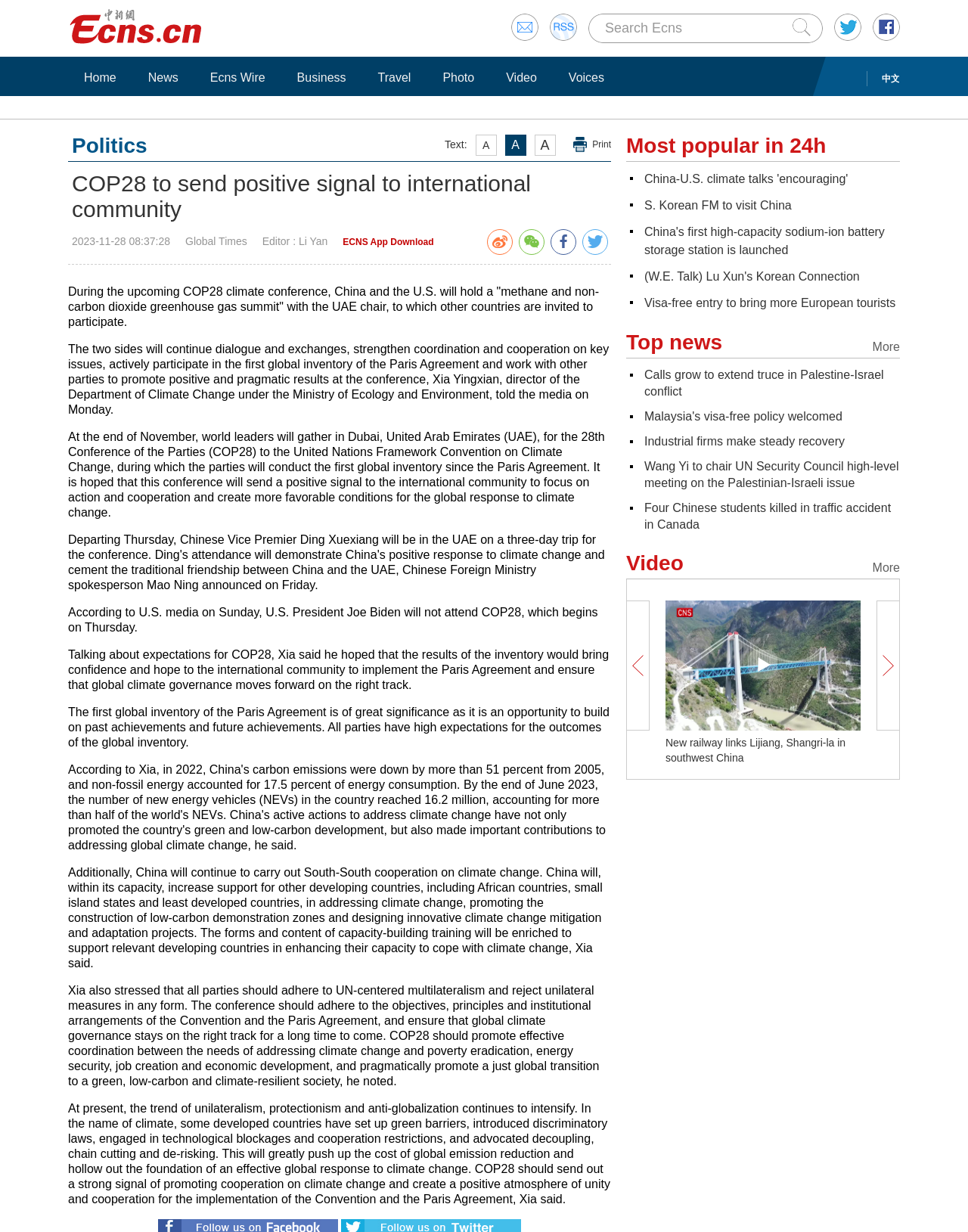Craft a detailed narrative of the webpage's structure and content.

This webpage appears to be a news article page from a Chinese news website, Ecns. At the top, there is a search bar with a submit button to the right. Below the search bar, there are several links to different sections of the website, including "Home", "News", "Ecns Wire", "Business", "Travel", "Photo", "Video", and "Voices". 

To the right of these links, there is a section with three font size options, labeled "A A A", and a "Print" link. Below this section, there are two social media links, represented by icons.

The main article is titled "COP28 to send positive signal to international community" and is dated November 28, 2023. The article discusses China's expectations for the upcoming COP28 climate conference, including its plans to hold a methane and non-carbon dioxide greenhouse gas summit with the UAE and the US. The article also mentions that China will continue to carry out South-South cooperation on climate change and will increase support for other developing countries.

Below the main article, there are several other news articles and links, including "Most popular in 24h" and "More Top news" sections. These sections feature links to other news articles, such as "China-U.S. climate talks 'encouraging'" and "Visa-free entry to bring more European tourists". There is also a "More Video" section with a link to more videos.

At the bottom of the page, there is a news article about a new railway linking Lijiang and Shangri-la in southwest China, with a link to the full article.